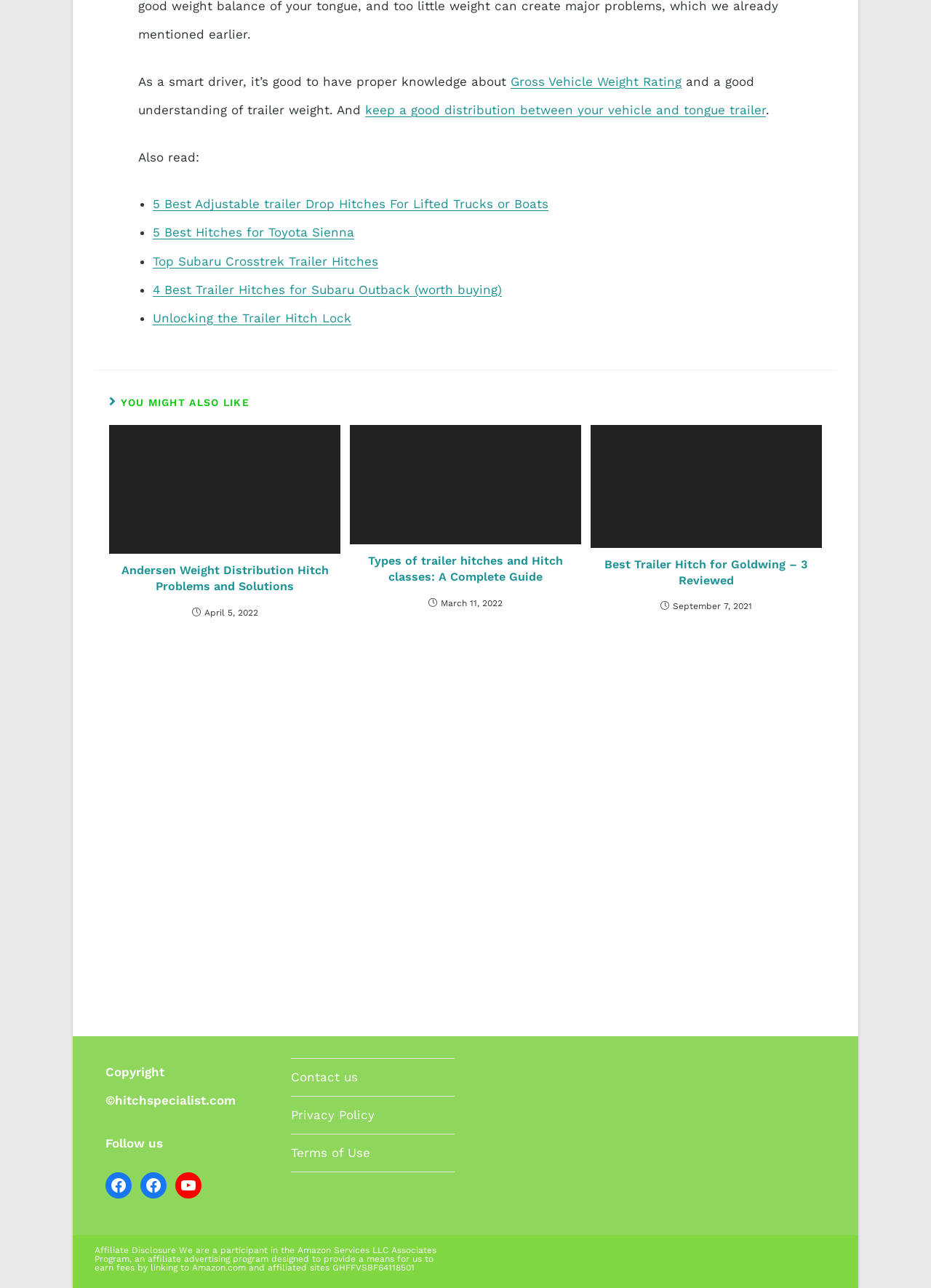Find the bounding box coordinates of the clickable element required to execute the following instruction: "Read more about Types of trailer hitches and Hitch classes: A Complete Guide". Provide the coordinates as four float numbers between 0 and 1, i.e., [left, top, right, bottom].

[0.376, 0.33, 0.624, 0.423]